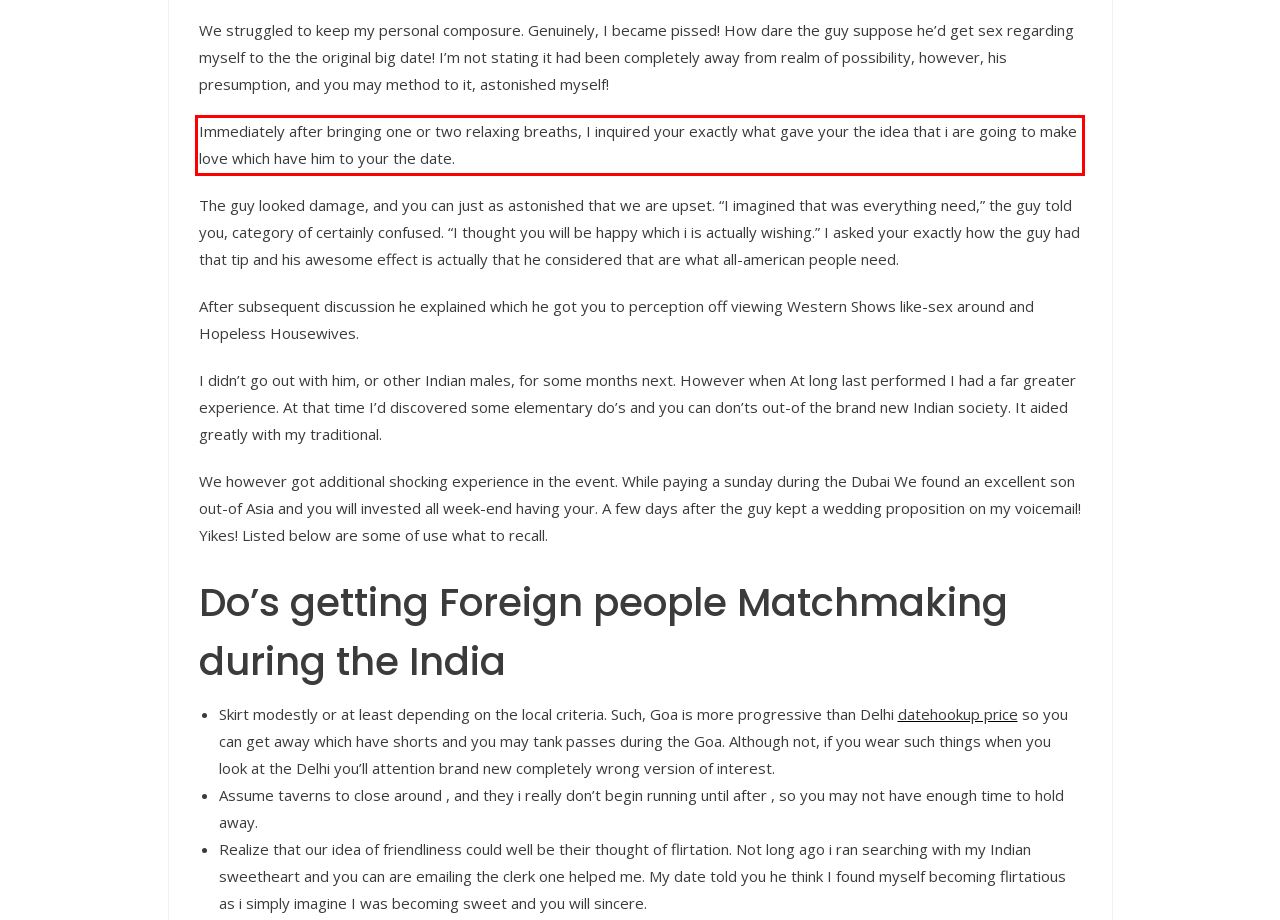Identify the text inside the red bounding box on the provided webpage screenshot by performing OCR.

Immediately after bringing one or two relaxing breaths, I inquired your exactly what gave your the idea that i are going to make love which have him to your the date.